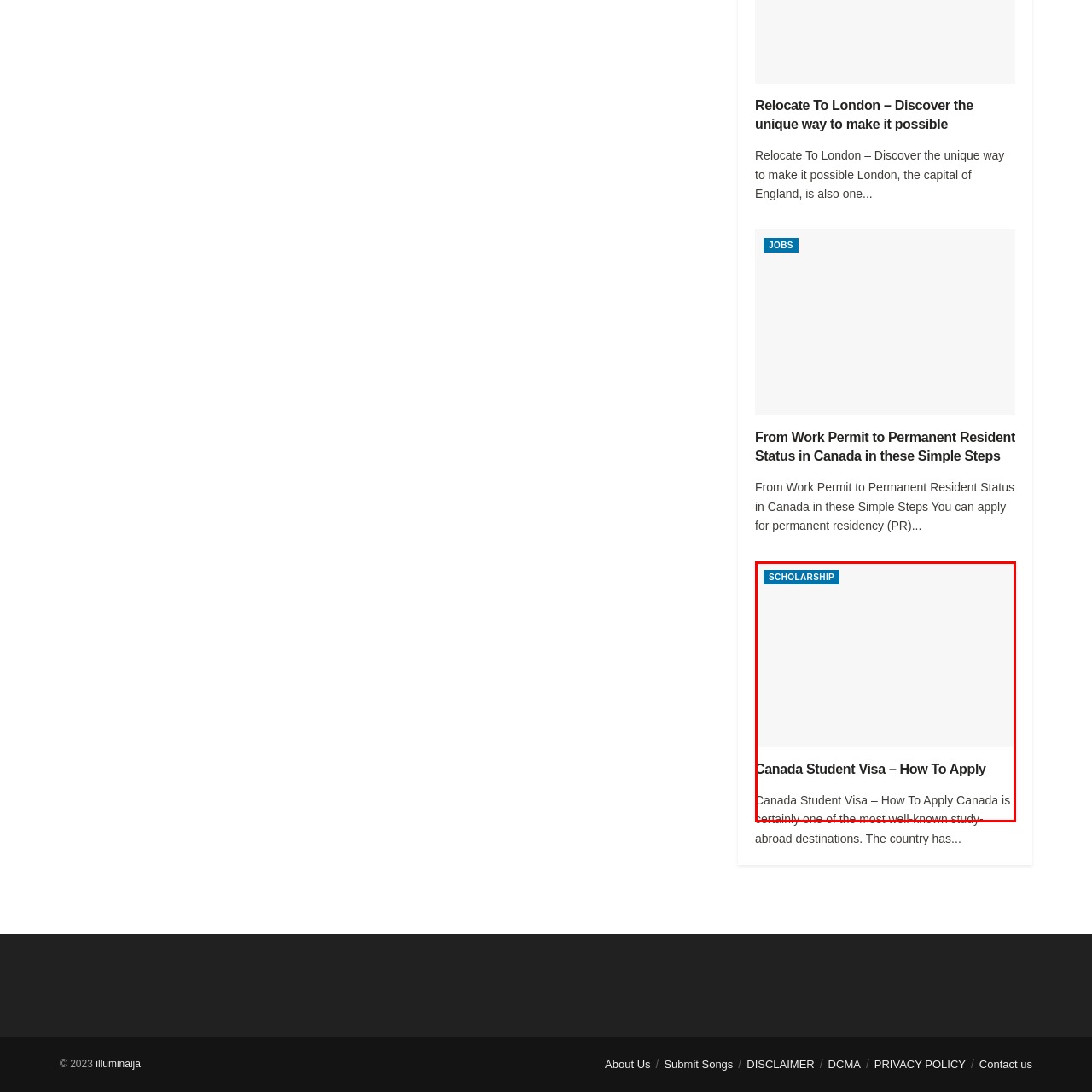Provide an in-depth description of the image within the red bounding box.

The image showcases the heading "Canada Student Visa – How To Apply," emphasizing a popular topic for individuals interested in studying abroad in Canada. Below the heading, there is a brief introductory text highlighting Canada as a well-known study-abroad destination. The content is informative and aimed at prospective students, guiding them through the process of applying for a student visa. Additionally, a "SCHOLARSHIP" link is prominently displayed, suggesting further resources related to financial support for potential students. This caption encapsulates the importance of understanding visa requirements and the availability of scholarships for a successful educational journey in Canada.